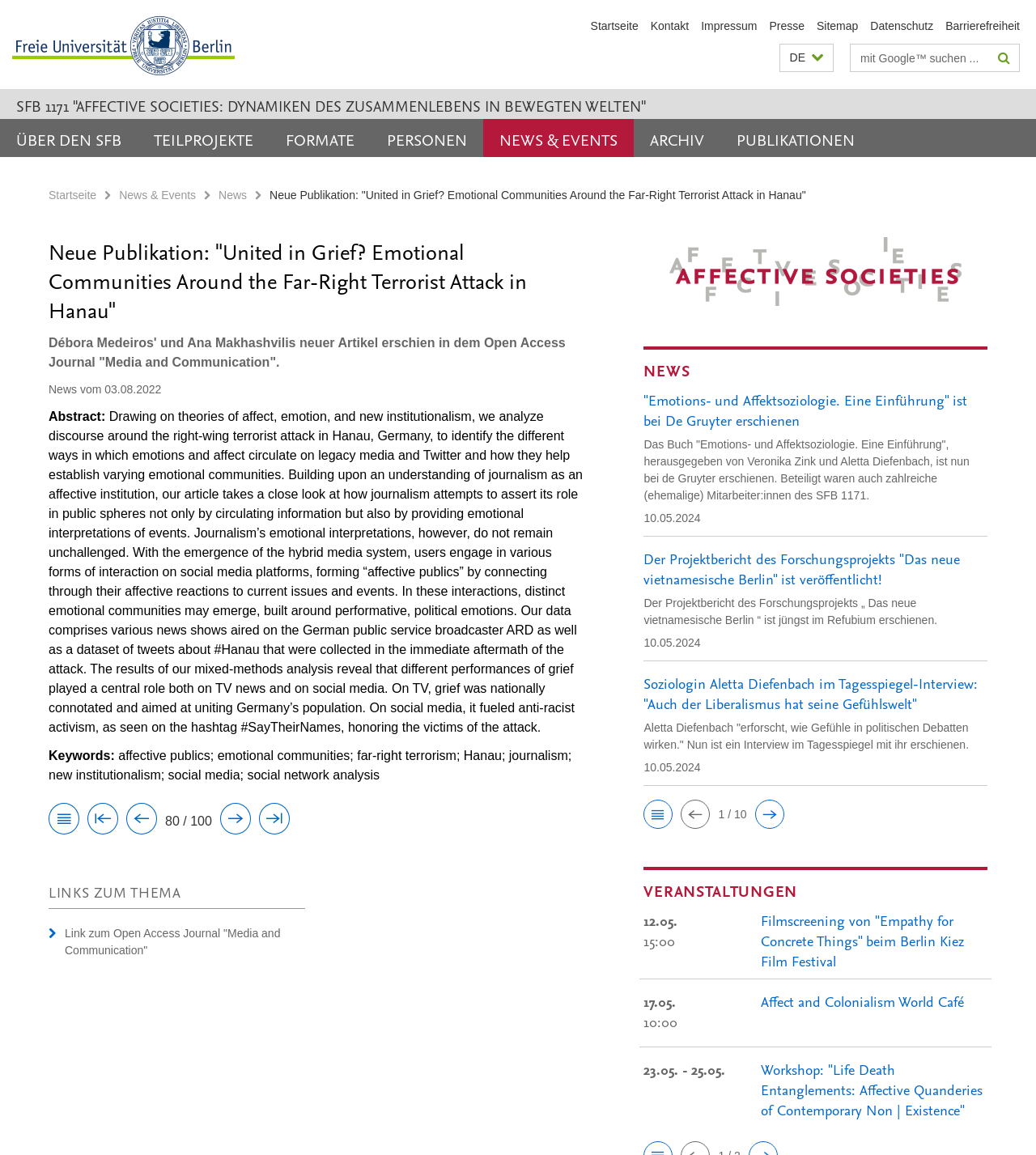Identify the bounding box coordinates of the element to click to follow this instruction: 'search for something'. Ensure the coordinates are four float values between 0 and 1, provided as [left, top, right, bottom].

[0.821, 0.039, 0.984, 0.062]